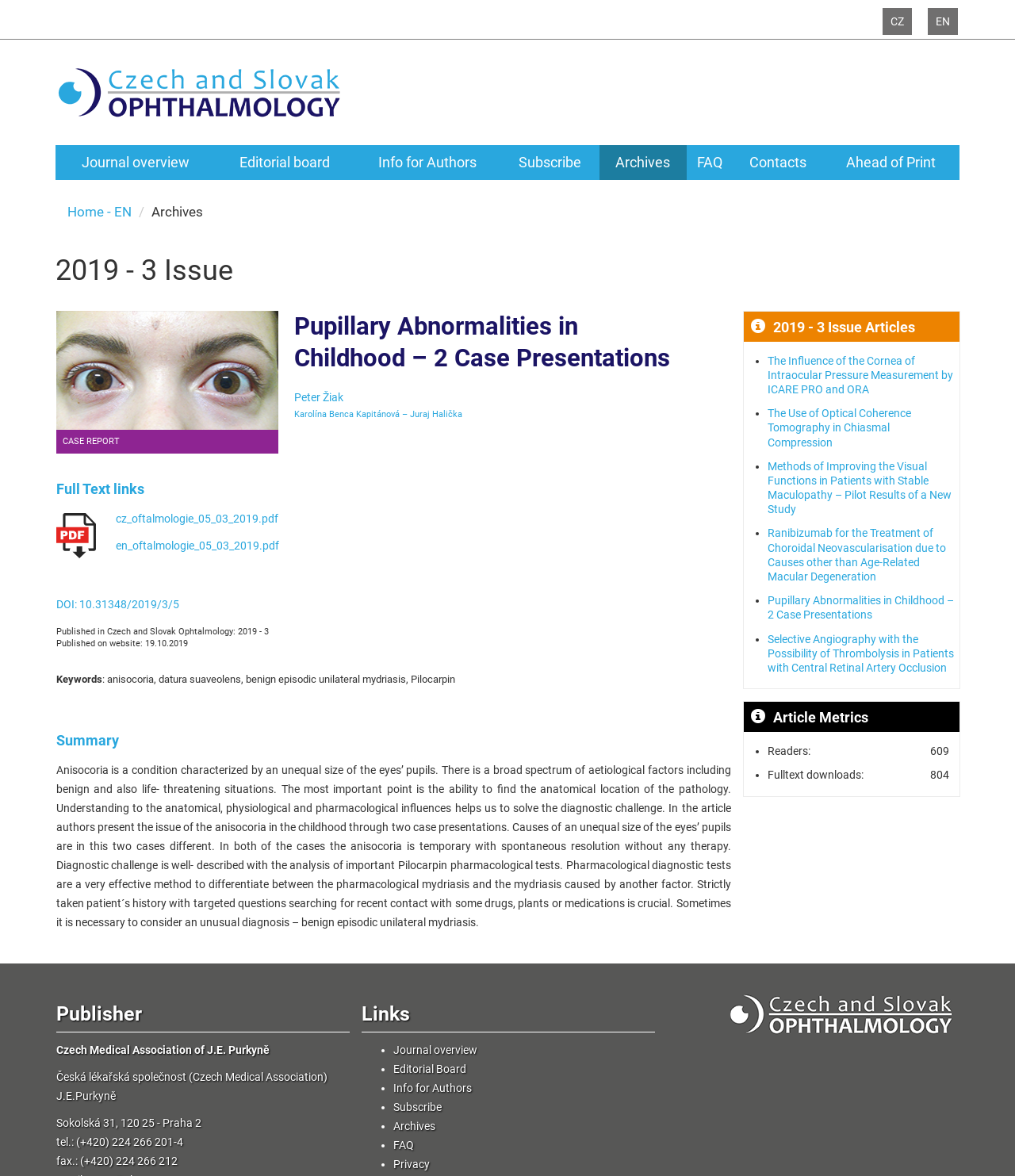Please determine the bounding box coordinates of the element to click in order to execute the following instruction: "Contact the publisher". The coordinates should be four float numbers between 0 and 1, specified as [left, top, right, bottom].

[0.722, 0.123, 0.811, 0.153]